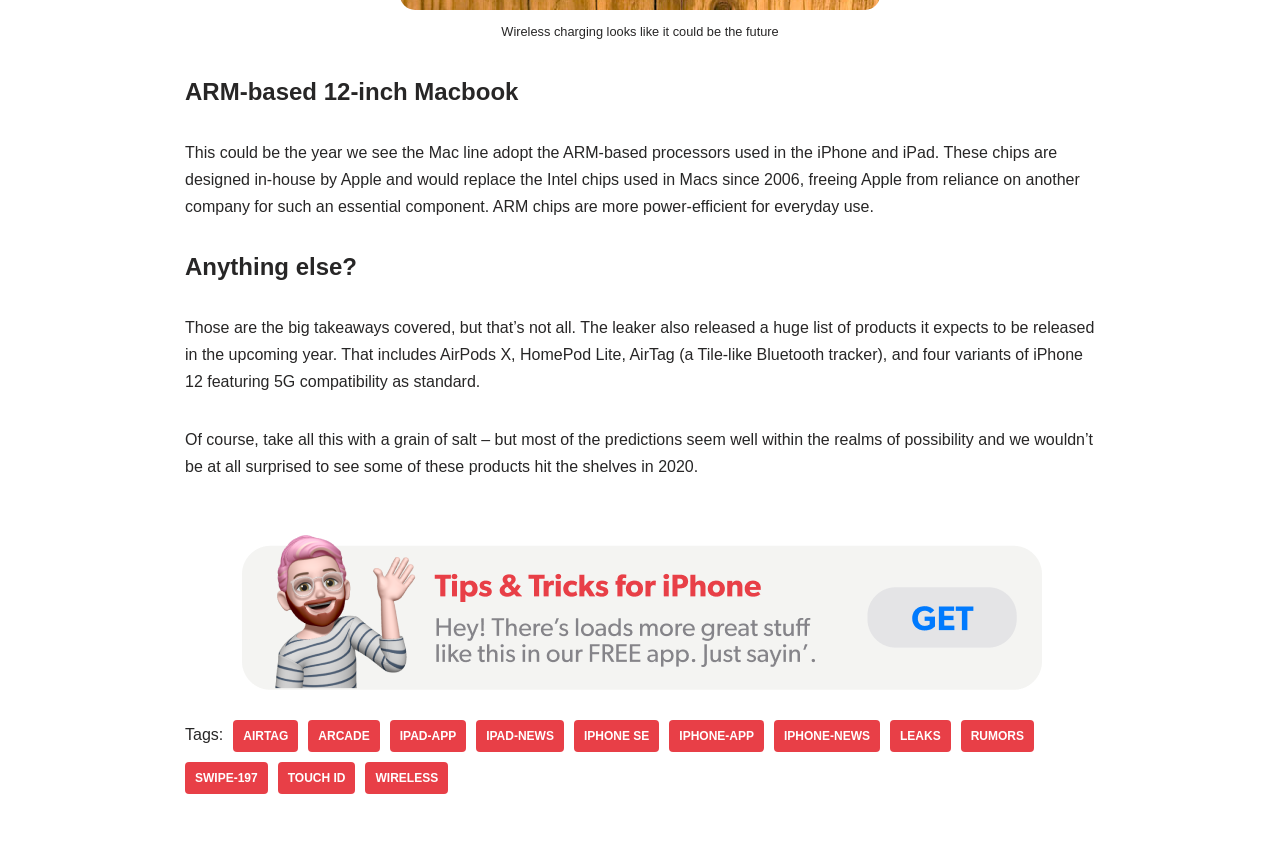Determine the bounding box coordinates of the UI element described below. Use the format (top-left x, top-left y, bottom-right x, bottom-right y) with floating point numbers between 0 and 1: Wireless

[0.286, 0.893, 0.35, 0.931]